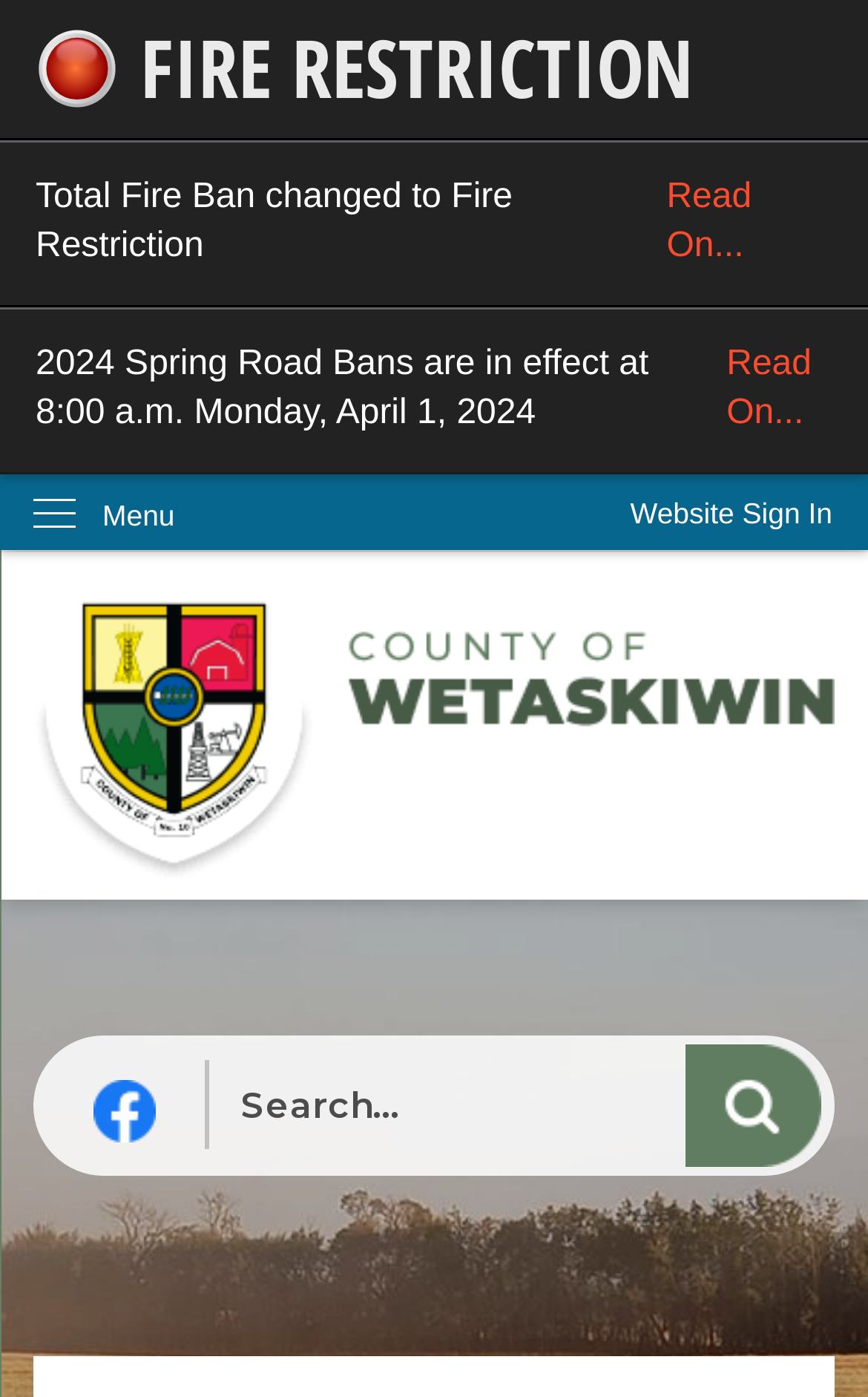Using the elements shown in the image, answer the question comprehensively: What is the function of the region at the bottom?

I examined the region at the bottom of the page, and it contains a textbox and a button. The textbox is labeled 'Search', and the button has an image of a magnifying glass. This suggests that the region is used for searching the website.